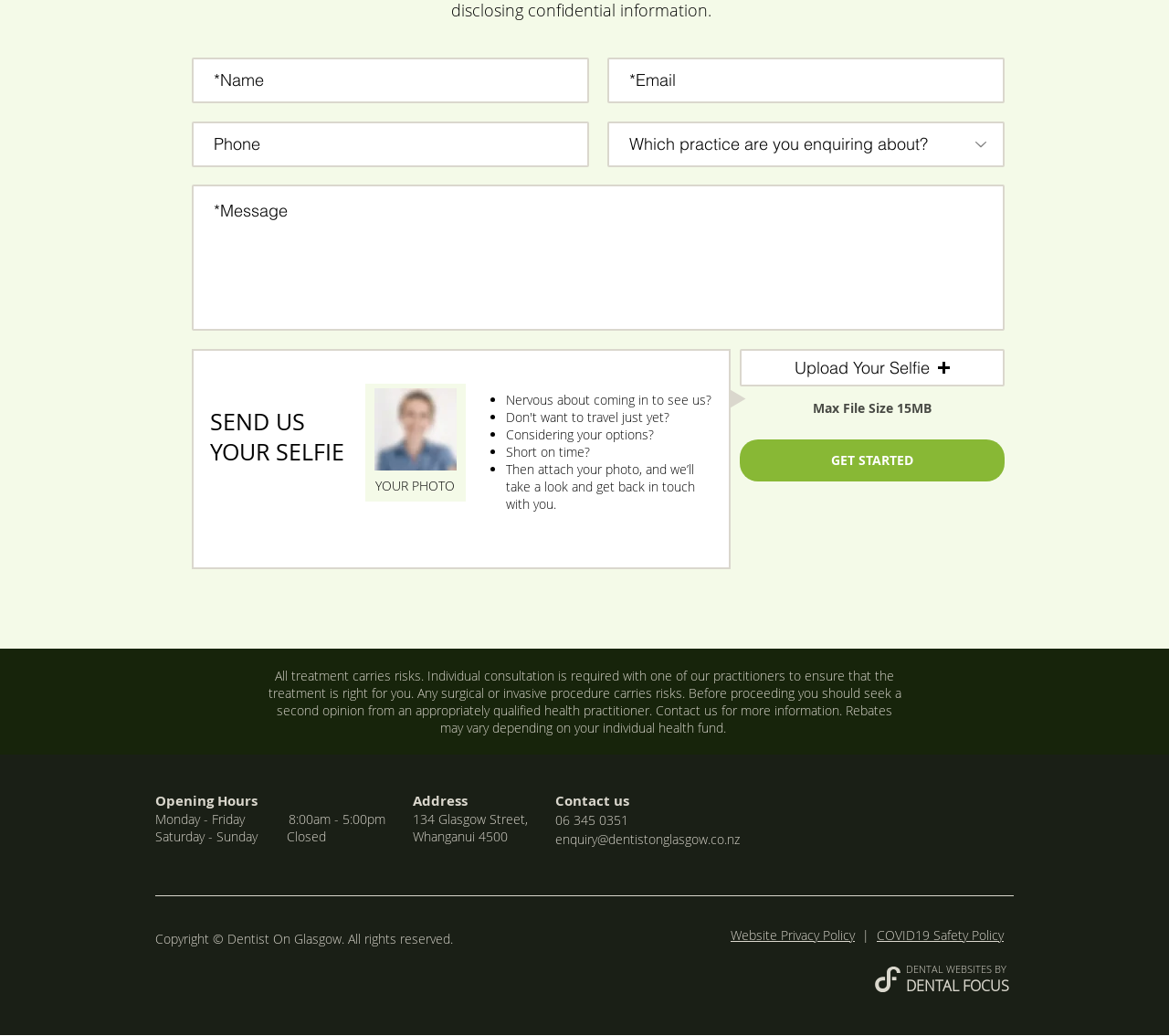Show me the bounding box coordinates of the clickable region to achieve the task as per the instruction: "Call us".

[0.475, 0.783, 0.538, 0.8]